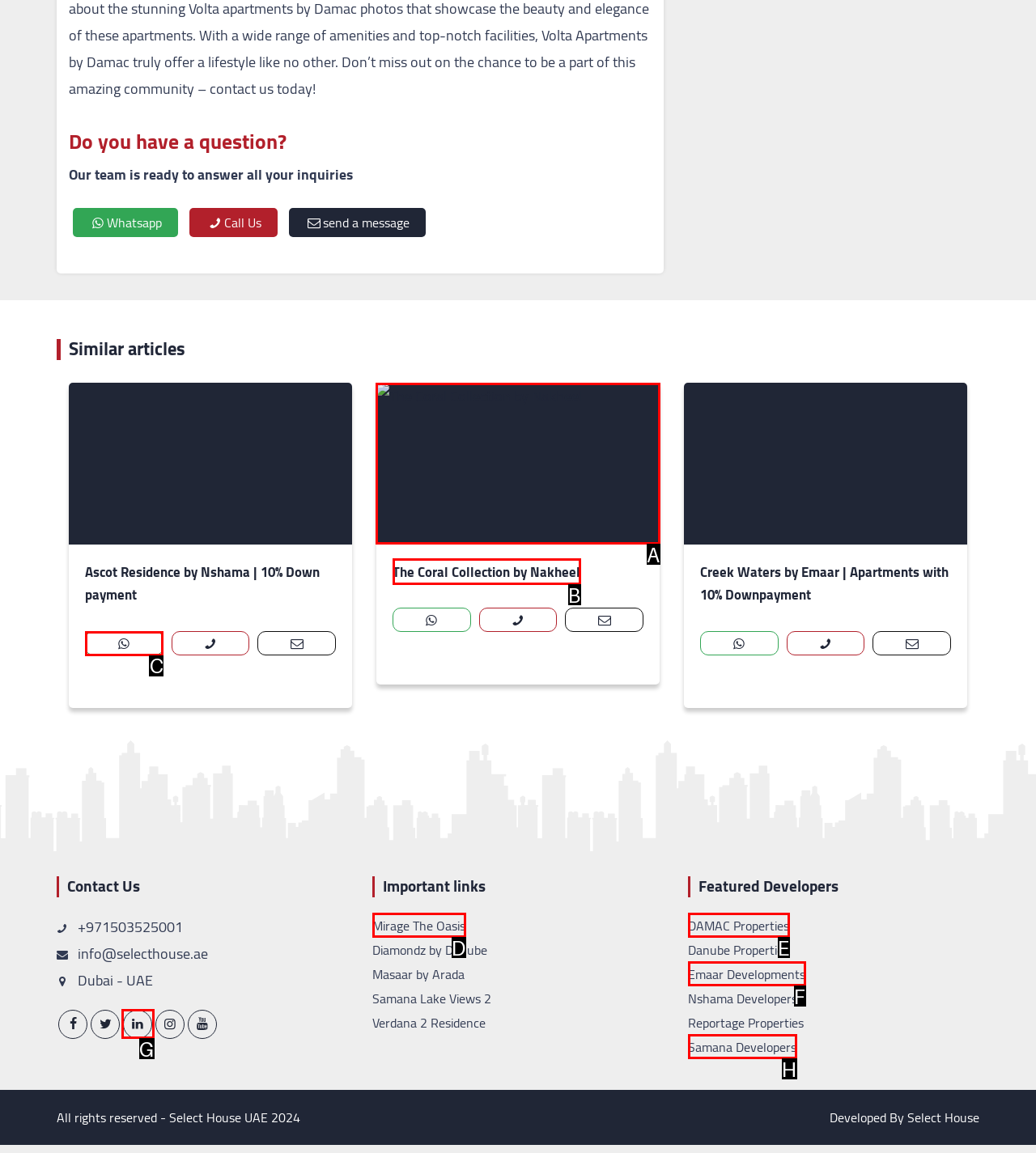Decide which HTML element to click to complete the task: View 'The Coral Collection by Nakheel' Provide the letter of the appropriate option.

A